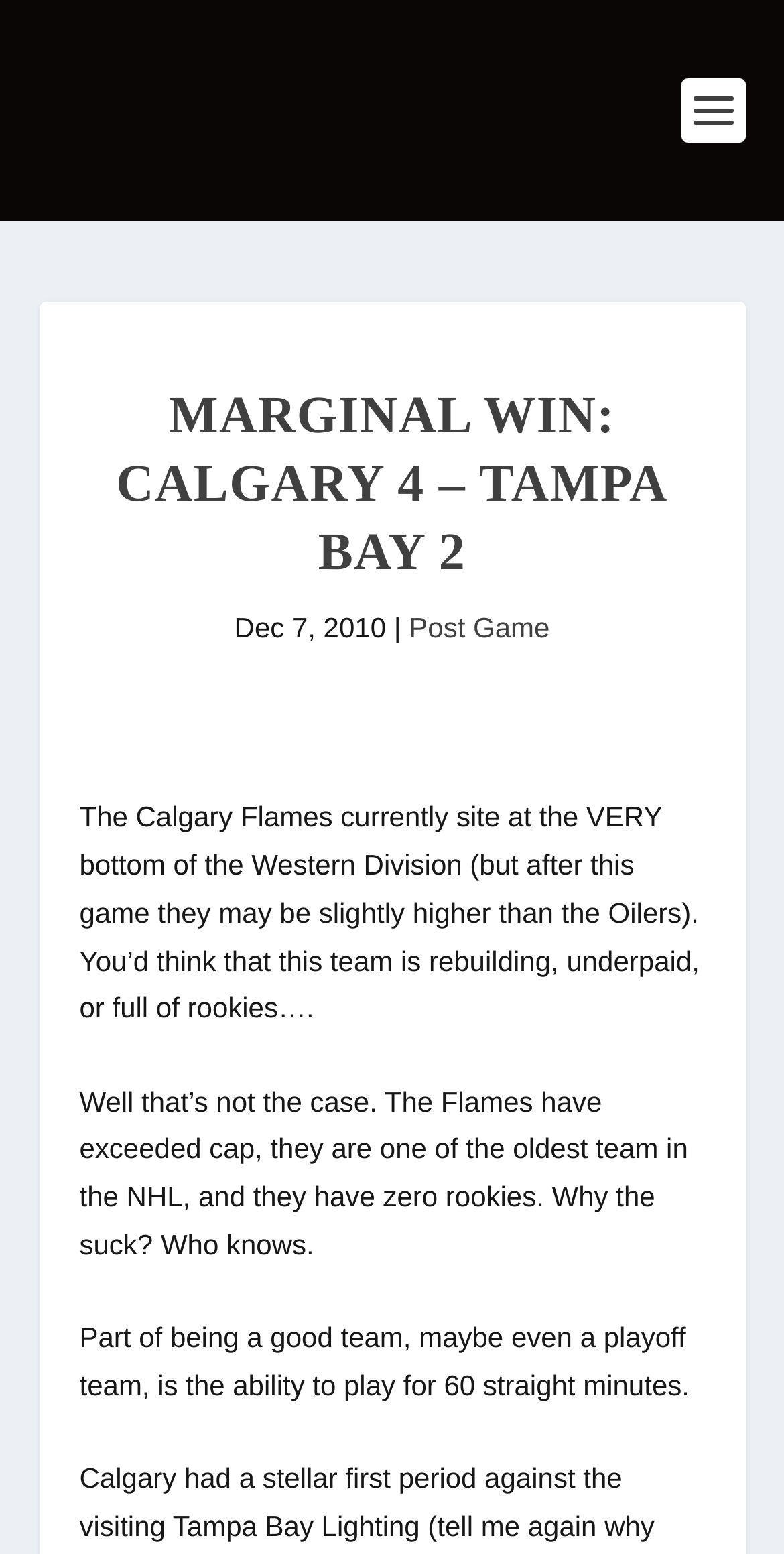Determine the heading of the webpage and extract its text content.

MARGINAL WIN: CALGARY 4 – TAMPA BAY 2